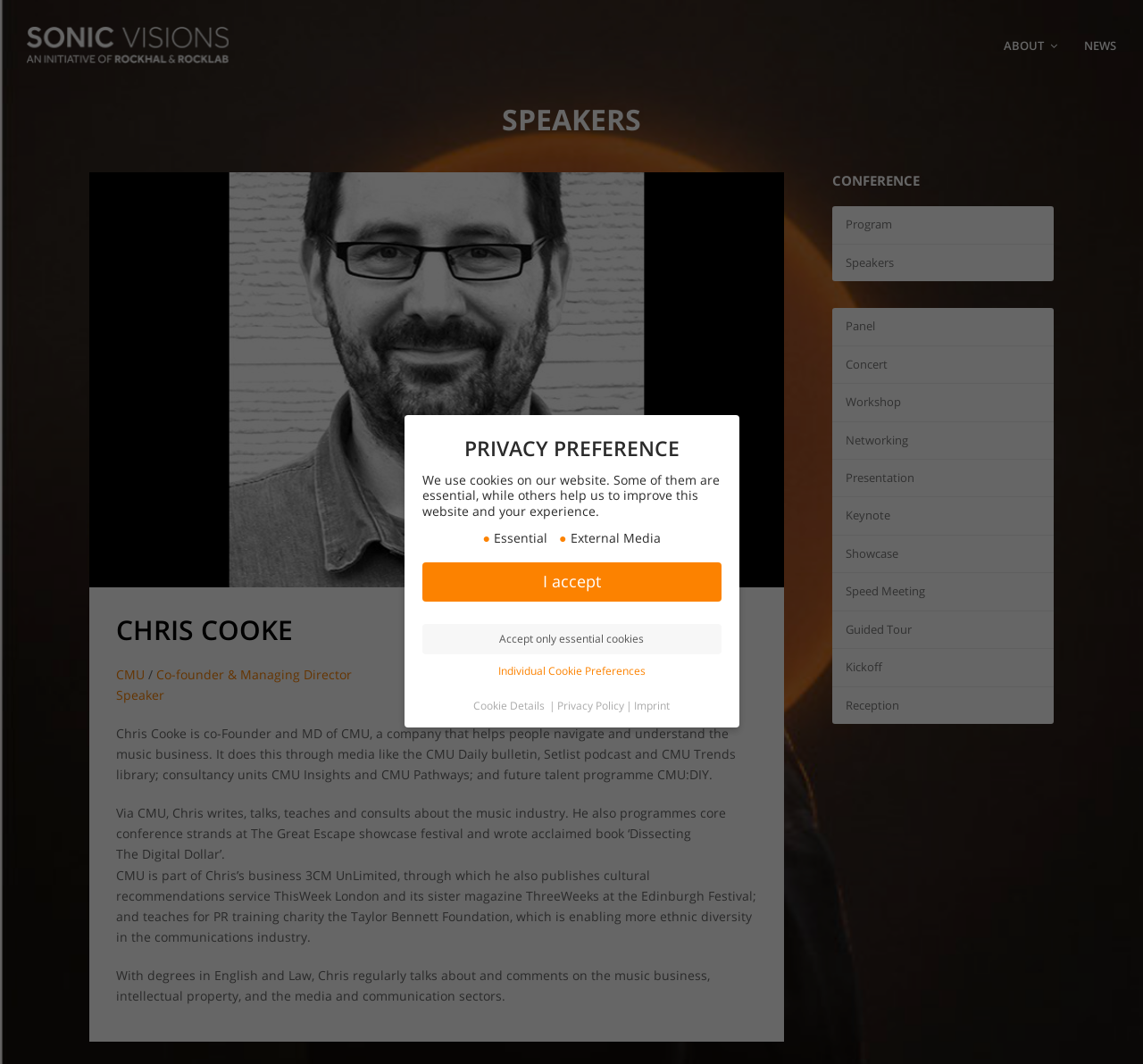Please locate the bounding box coordinates of the element that should be clicked to complete the given instruction: "Click on NEWS".

[0.937, 0.022, 0.988, 0.064]